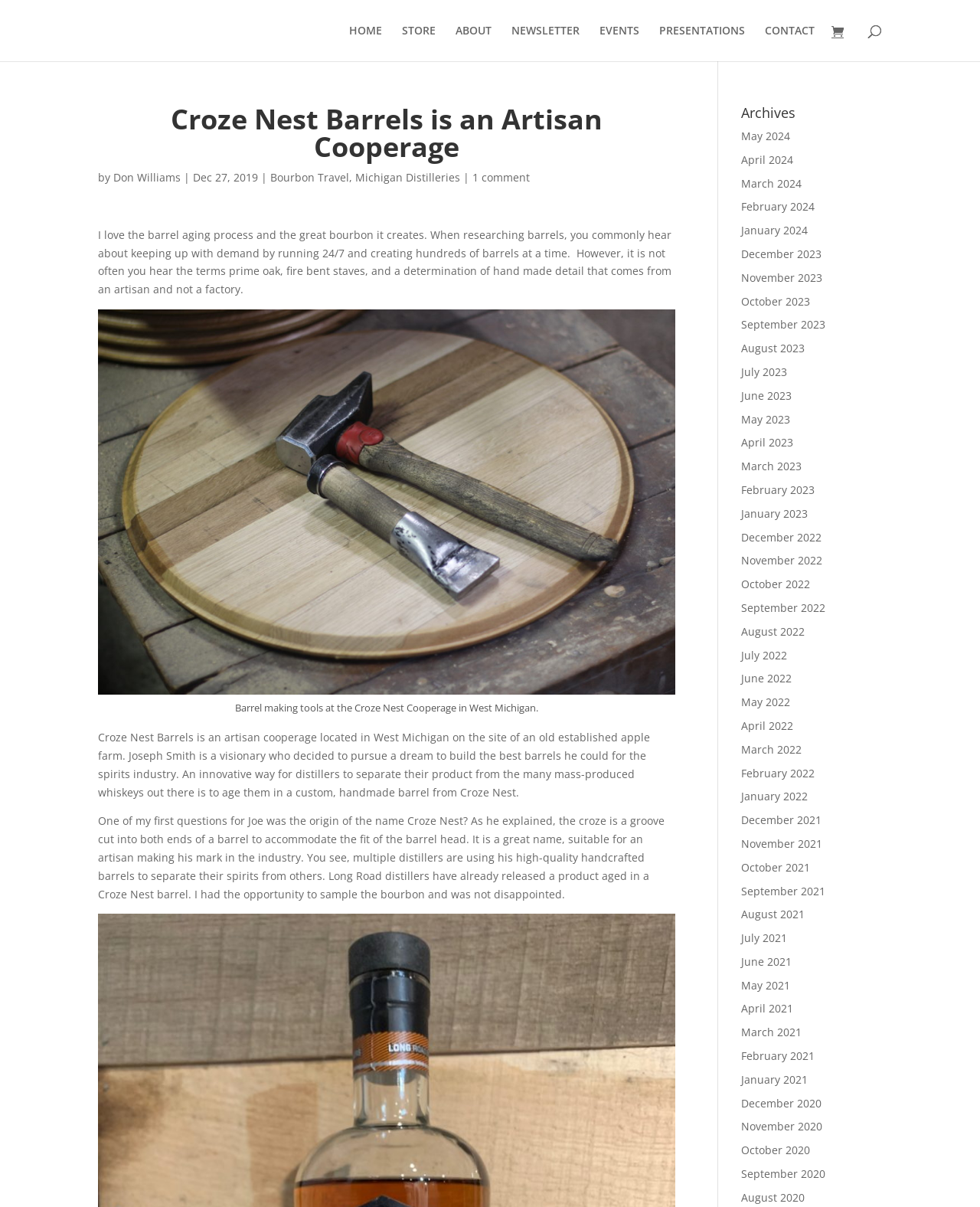Please locate the bounding box coordinates of the element that should be clicked to achieve the given instruction: "View the 'Archives' section".

[0.756, 0.088, 0.9, 0.105]